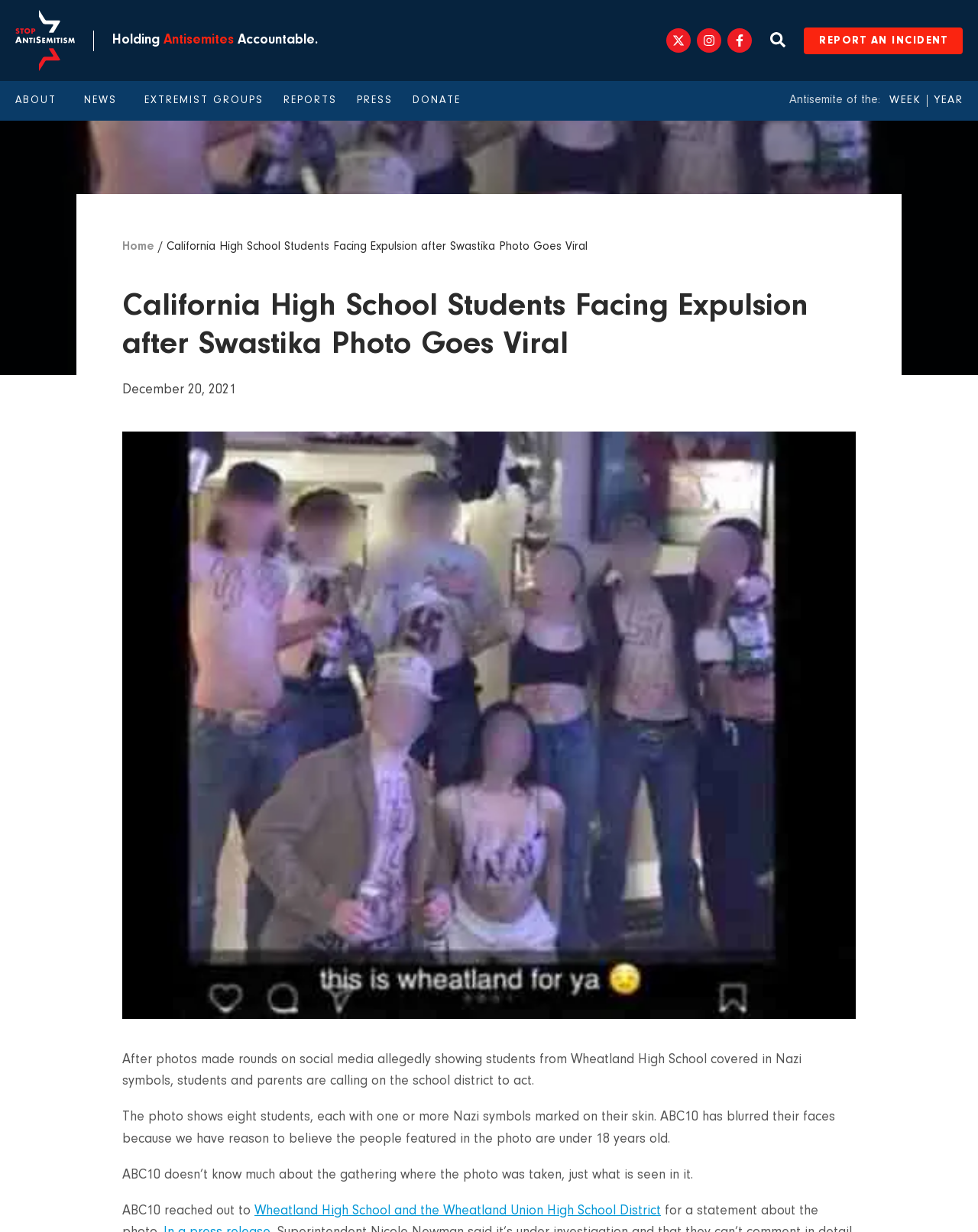Please find and report the primary heading text from the webpage.

California High School Students Facing Expulsion after Swastika Photo Goes Viral